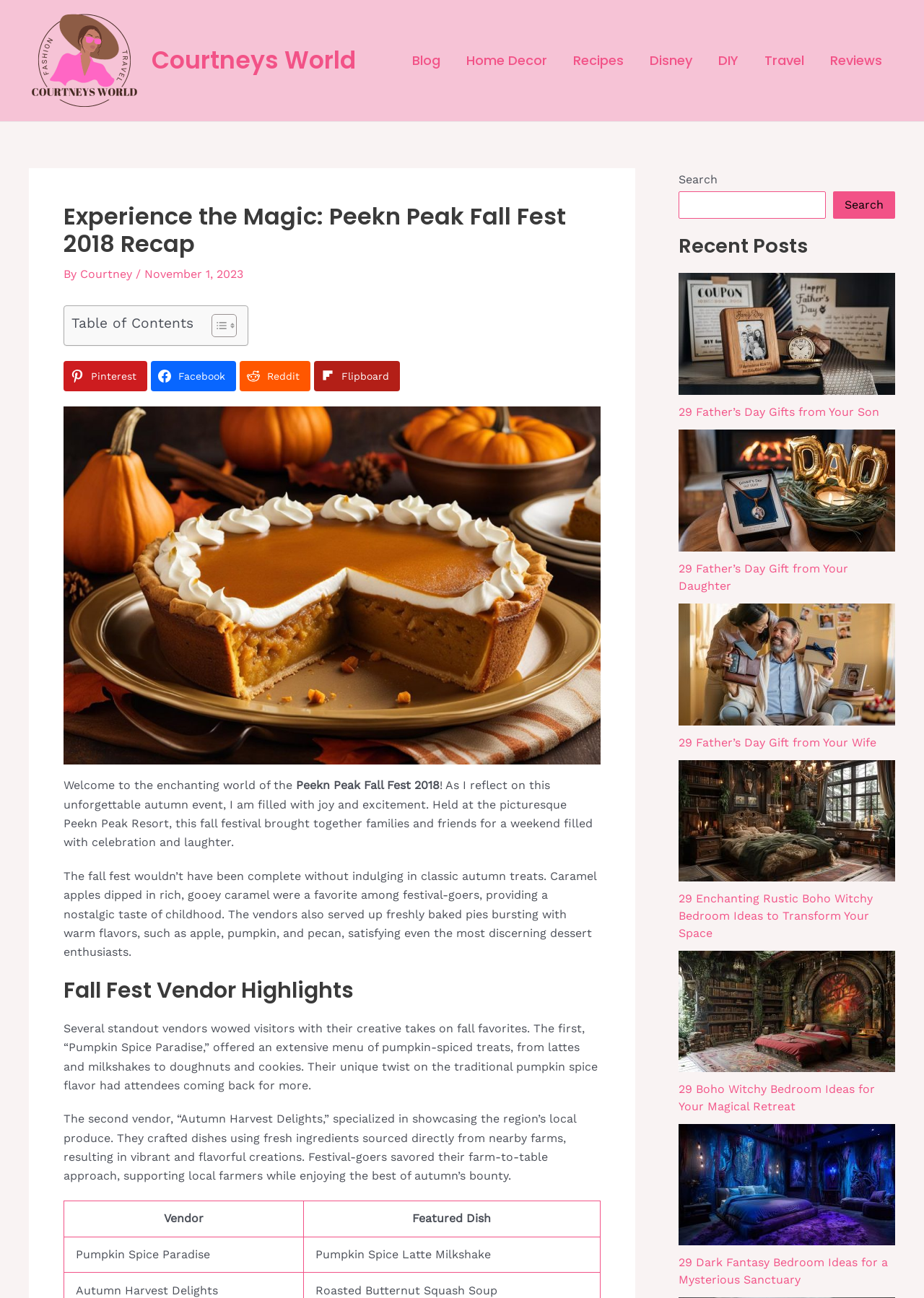Please provide the bounding box coordinates for the UI element as described: "parent_node: Search name="s"". The coordinates must be four floats between 0 and 1, represented as [left, top, right, bottom].

[0.734, 0.147, 0.894, 0.169]